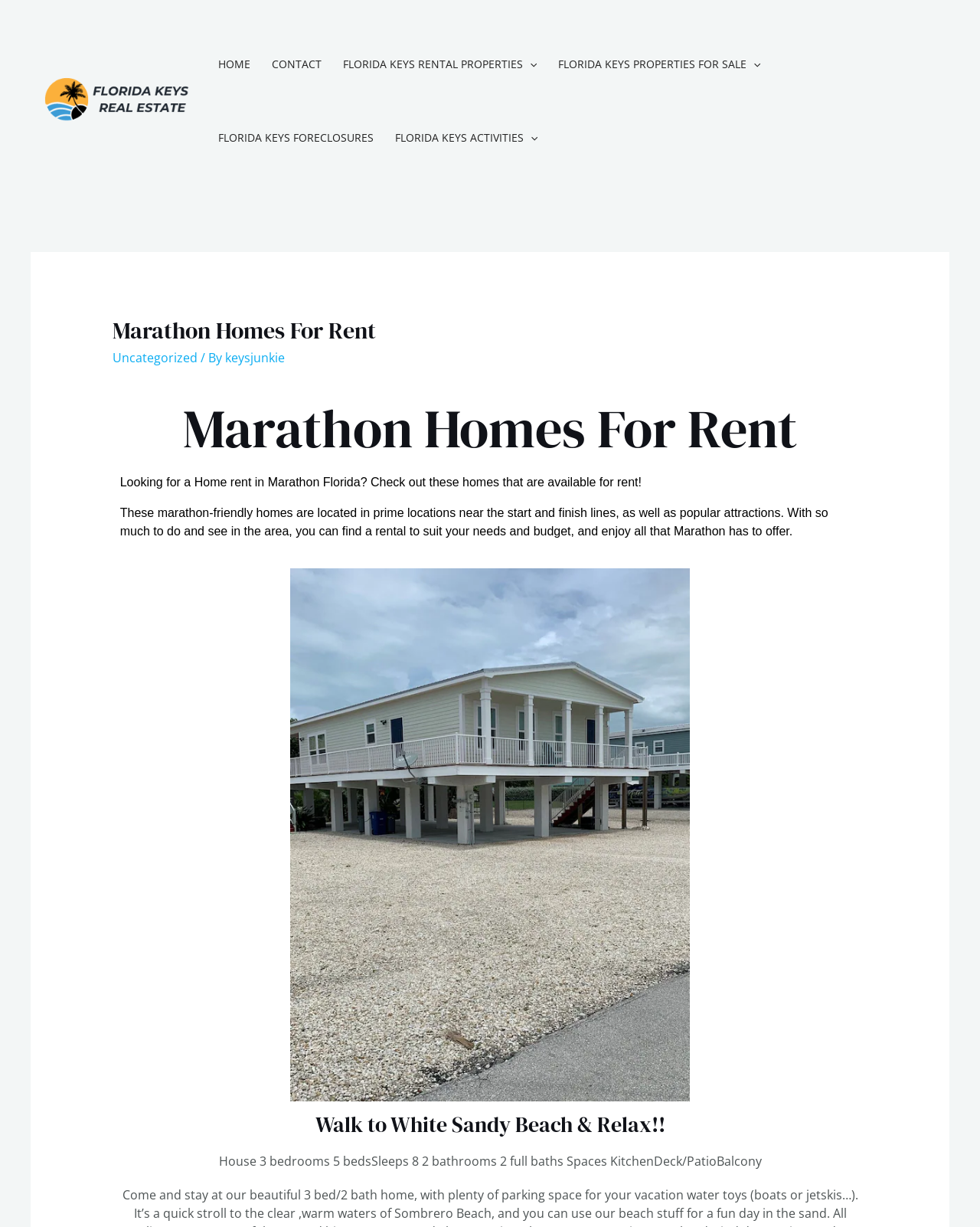What is the purpose of the images on the webpage?
Based on the image, respond with a single word or phrase.

To showcase properties